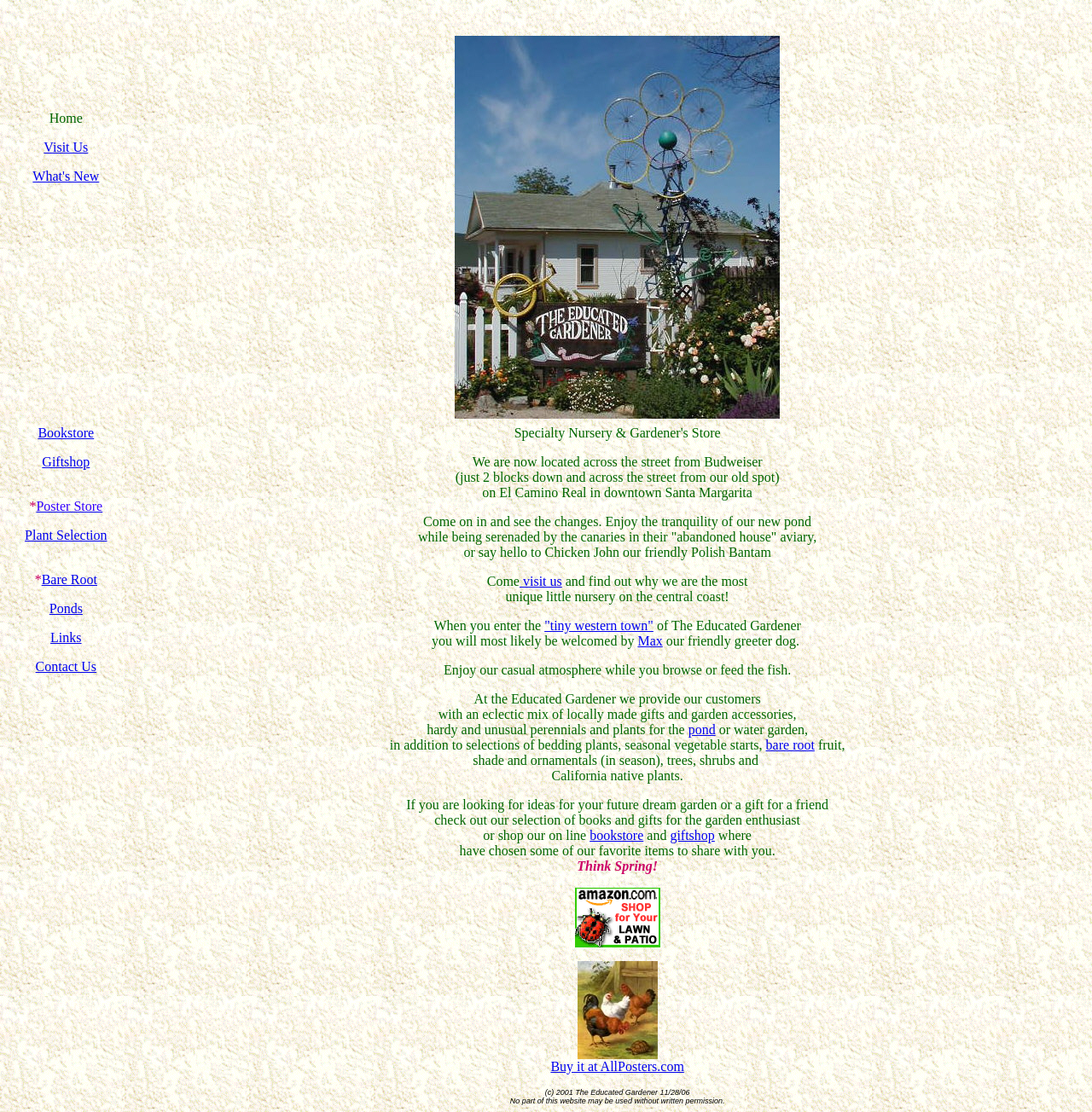Identify the bounding box coordinates for the element that needs to be clicked to fulfill this instruction: "Click on 'What's New'". Provide the coordinates in the format of four float numbers between 0 and 1: [left, top, right, bottom].

[0.03, 0.152, 0.091, 0.165]